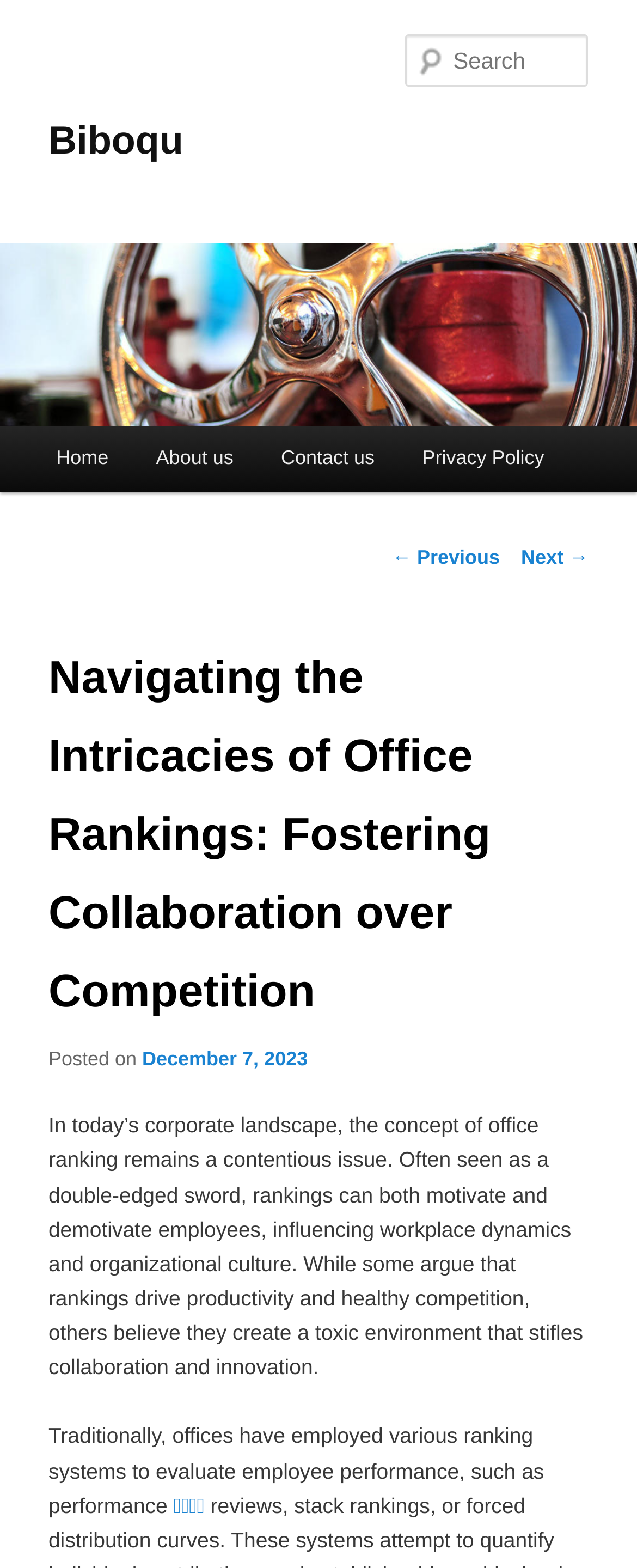What is the date of the current article?
Answer the question with a single word or phrase derived from the image.

December 7, 2023